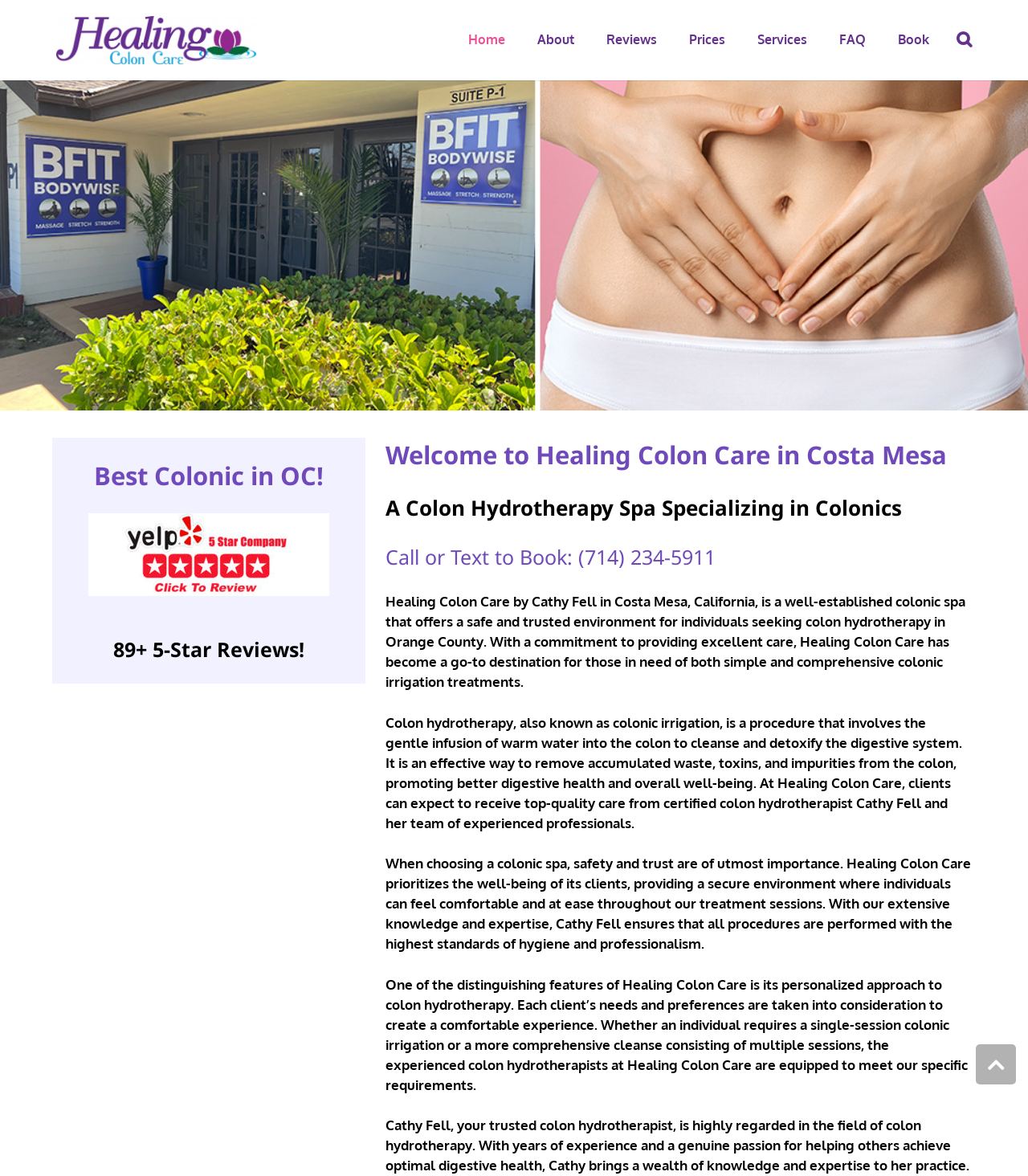Analyze the image and give a detailed response to the question:
What is the name of the colon hydrotherapy spa?

The name of the colon hydrotherapy spa can be found in the StaticText element with the text 'Healing Colon Care by Cathy Fell in Costa Mesa'. This text is located in the middle of the webpage, indicating that it is a prominent feature of the page.